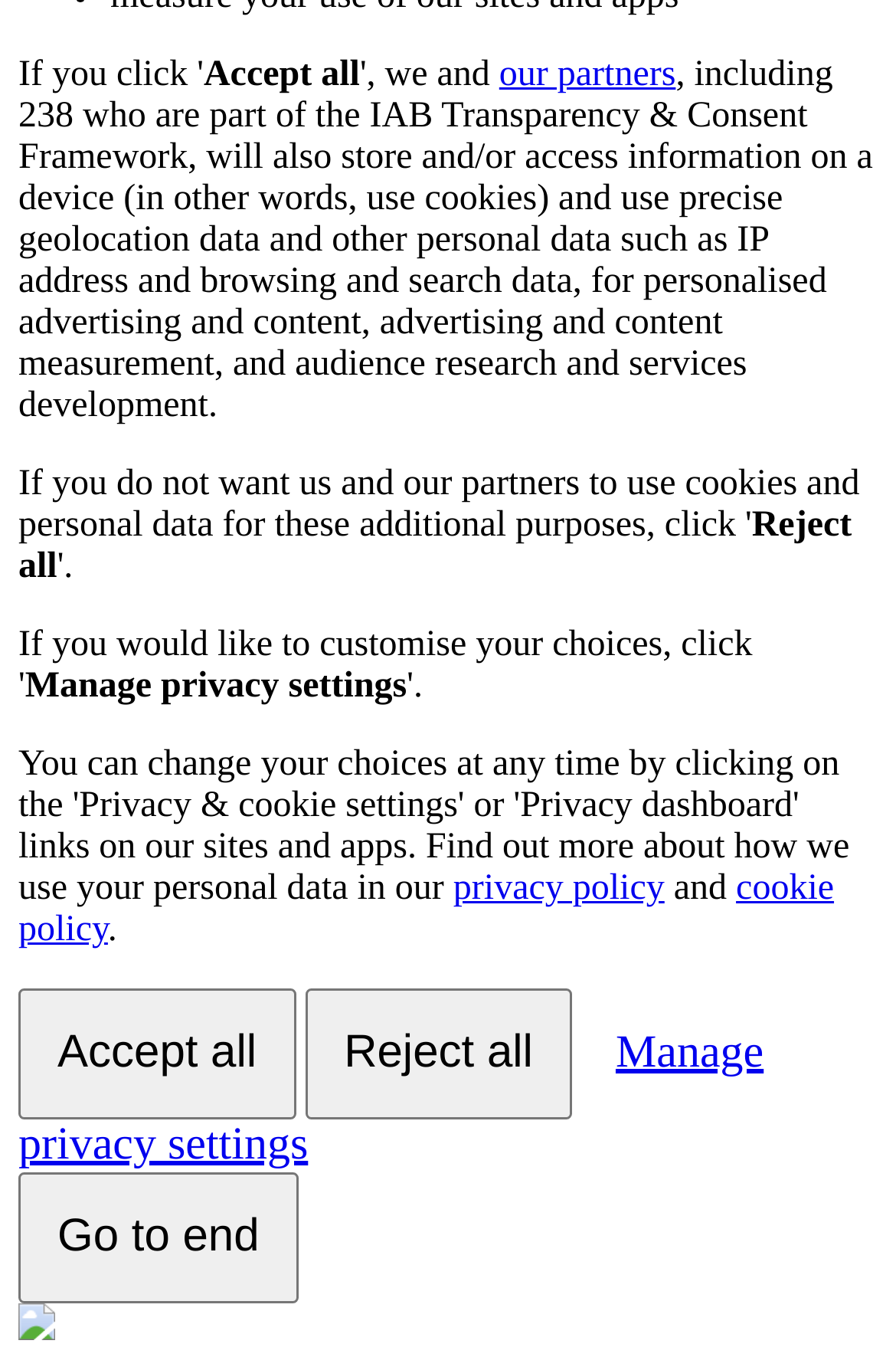Using the element description: "Go to end", determine the bounding box coordinates. The coordinates should be in the format [left, top, right, bottom], with values between 0 and 1.

[0.021, 0.856, 0.333, 0.951]